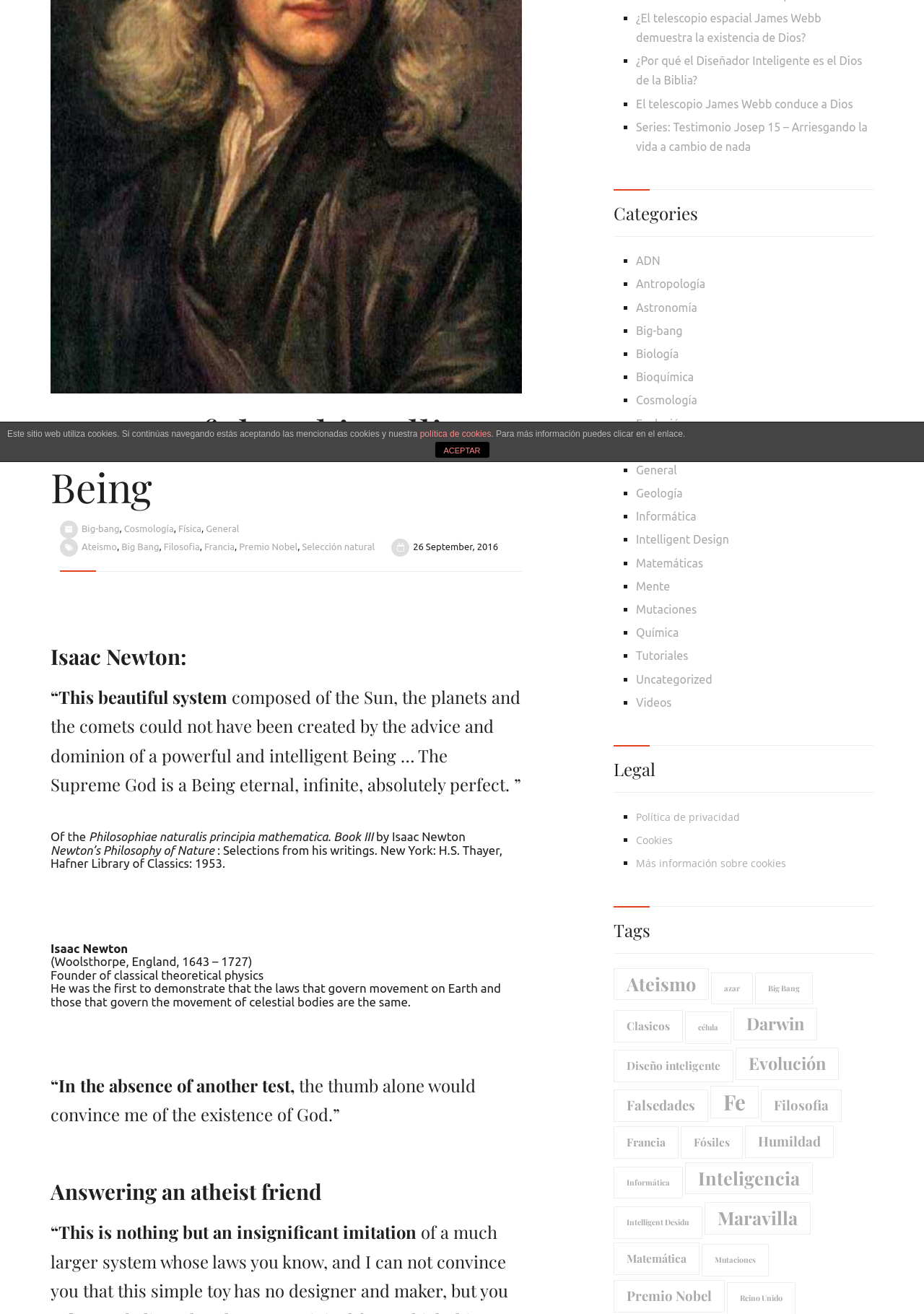Identify the bounding box for the described UI element. Provide the coordinates in (top-left x, top-left y, bottom-right x, bottom-right y) format with values ranging from 0 to 1: Tankless Water Heater Installation

None